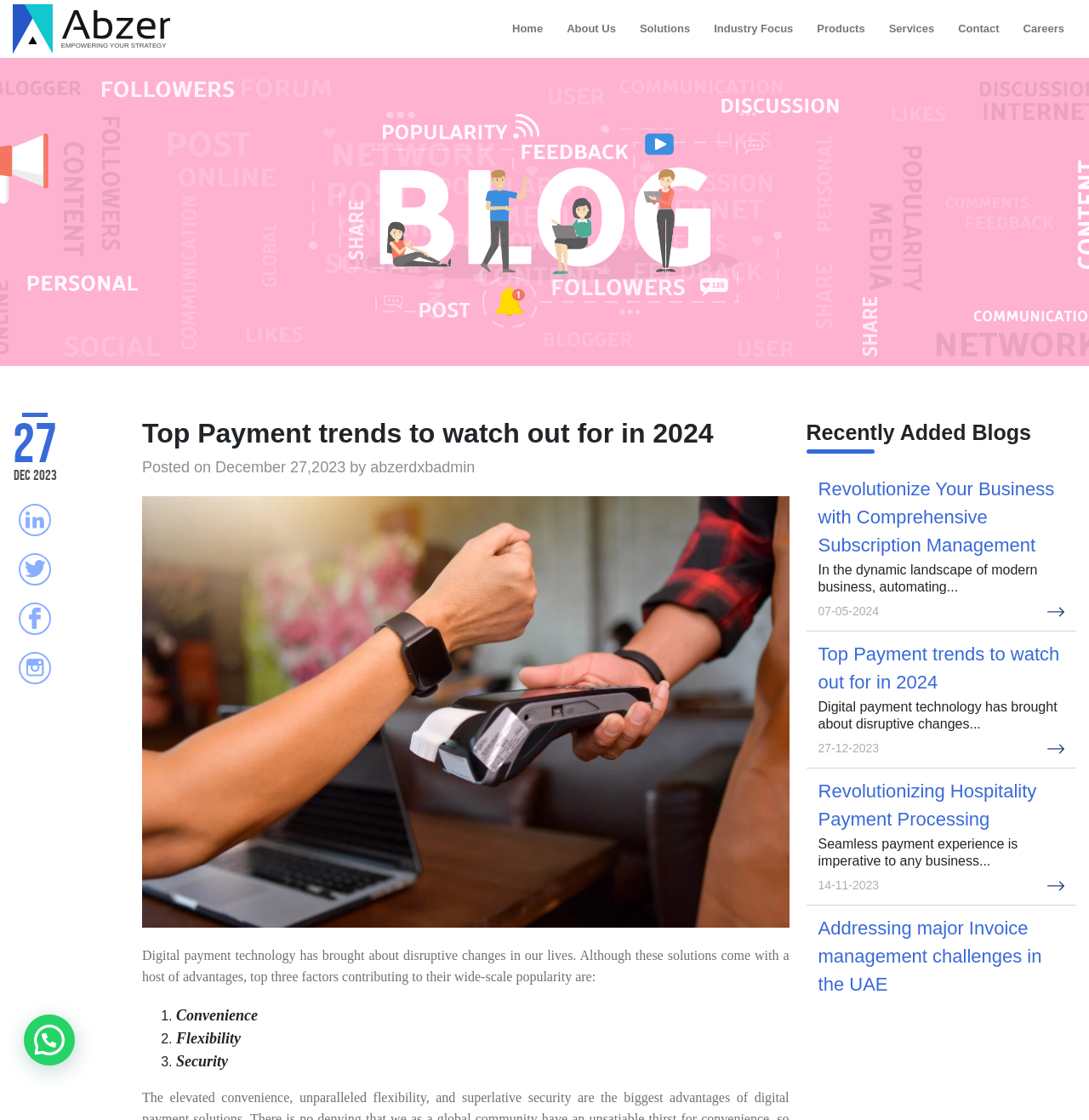Find the bounding box coordinates for the area that must be clicked to perform this action: "Explore the 'Solutions' menu".

[0.582, 0.001, 0.639, 0.051]